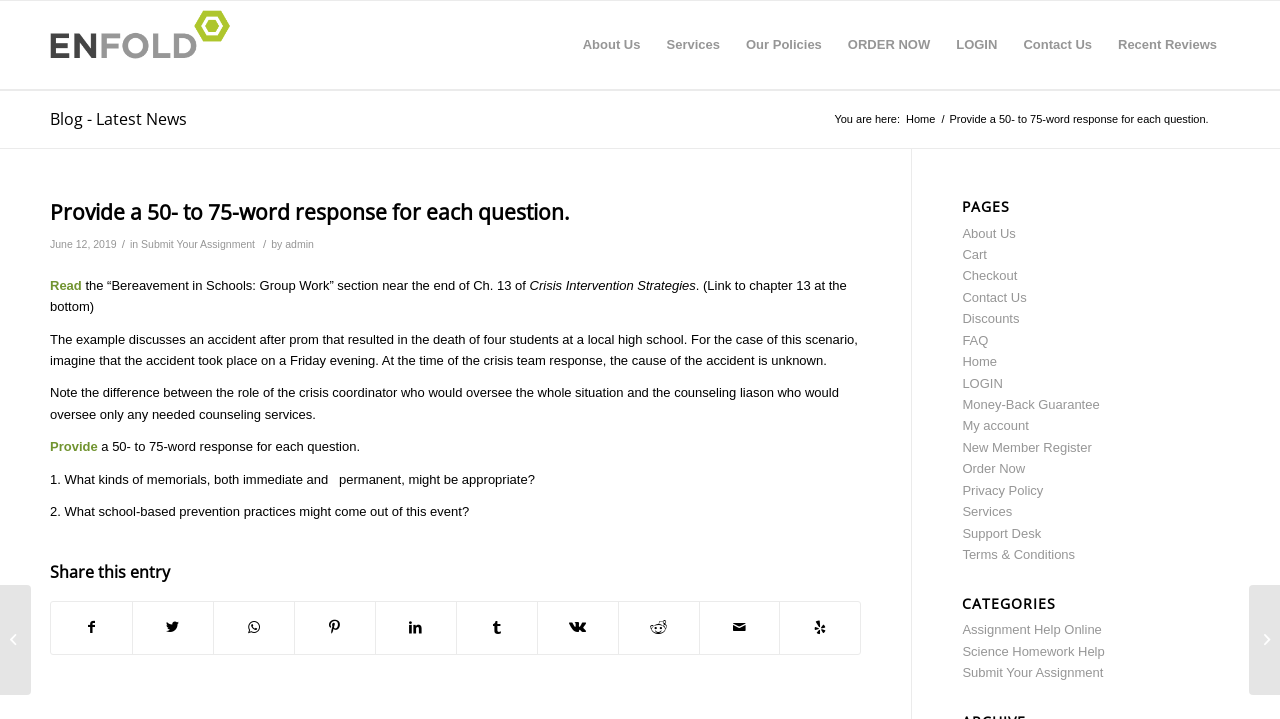Please find and generate the text of the main header of the webpage.

Provide a 50- to 75-word response for each question.      